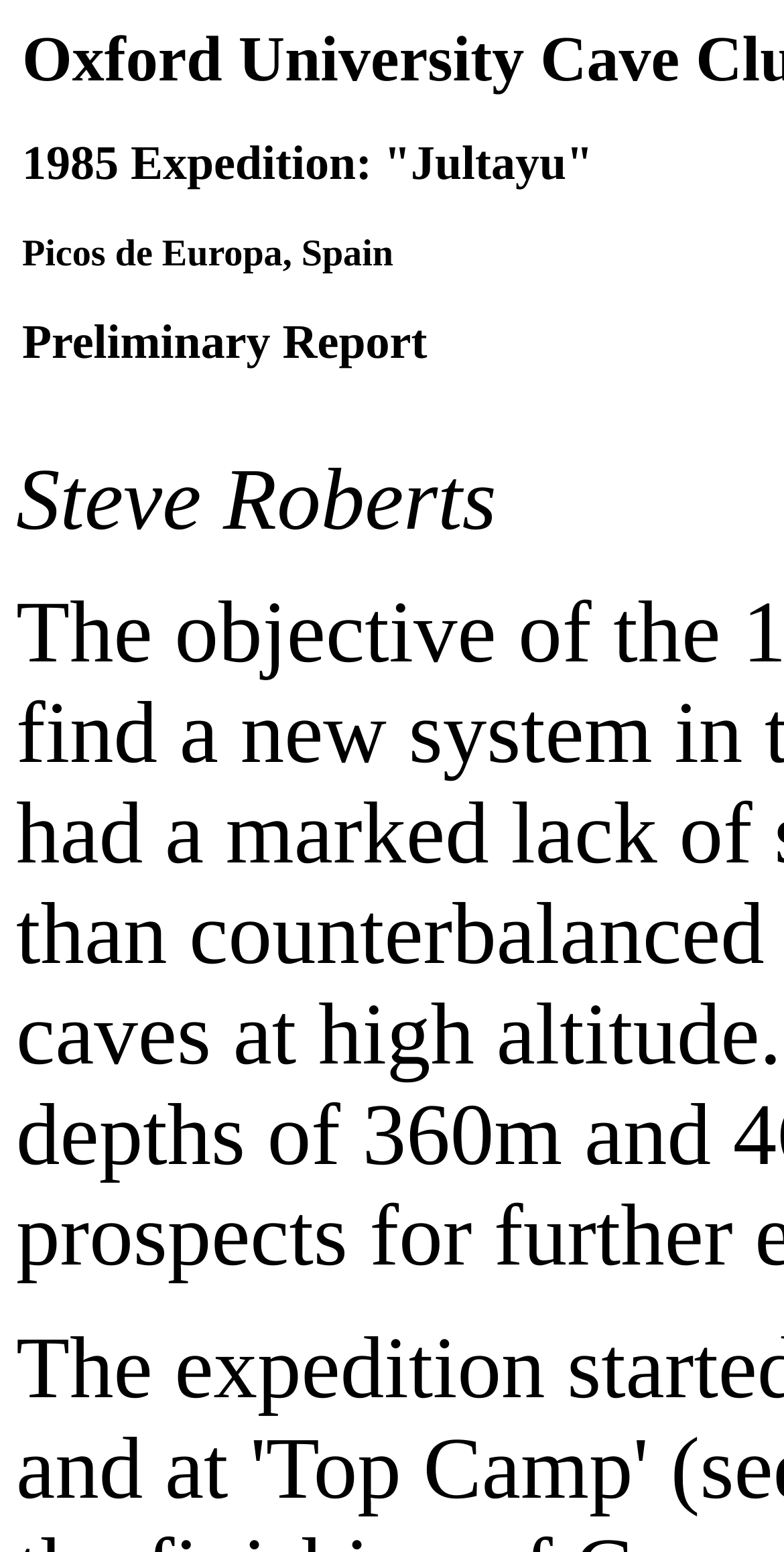Please provide the main heading of the webpage content.

Oxford University Cave Club